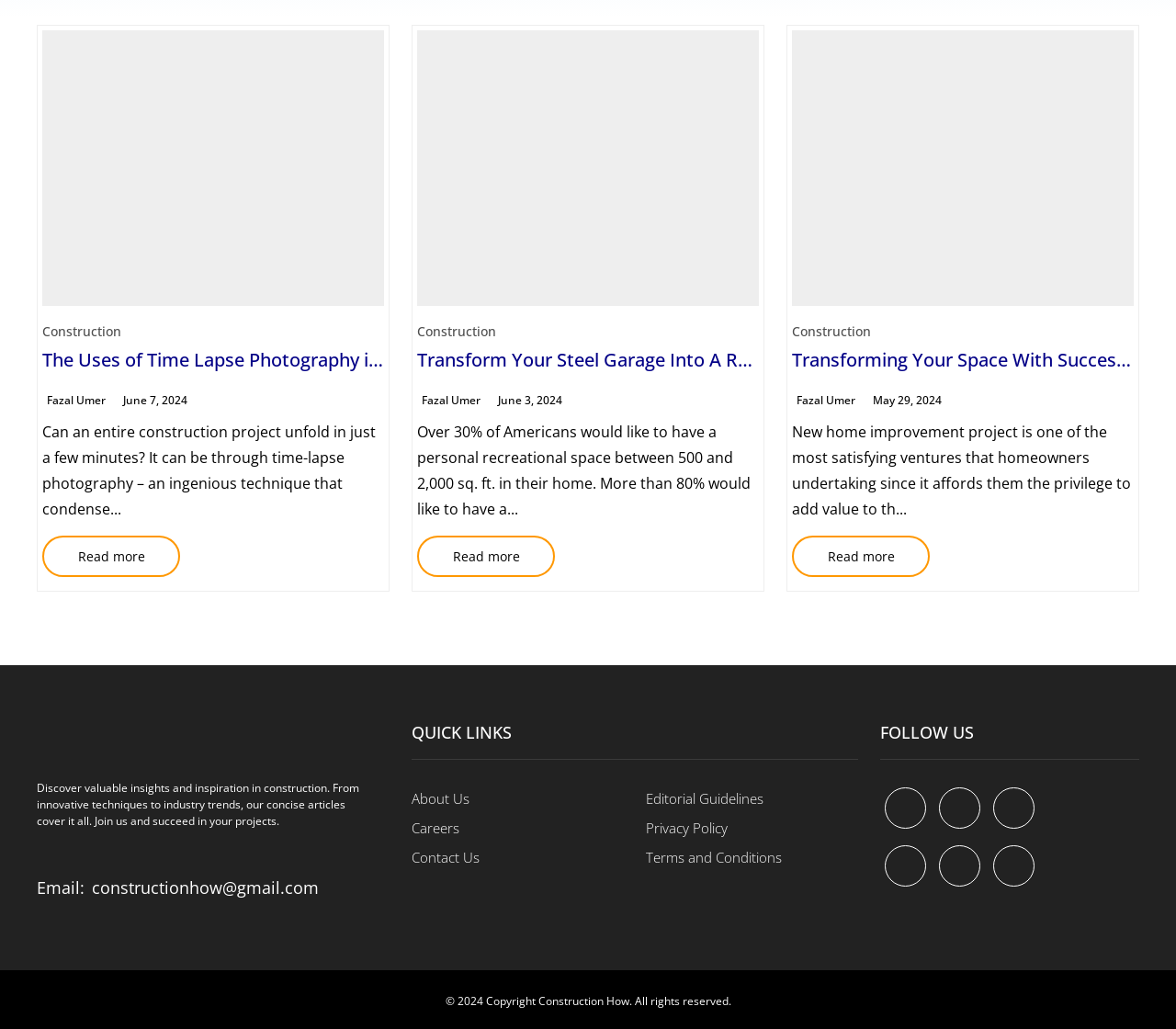Using the provided element description, identify the bounding box coordinates as (top-left x, top-left y, bottom-right x, bottom-right y). Ensure all values are between 0 and 1. Description: Construction

[0.355, 0.313, 0.422, 0.33]